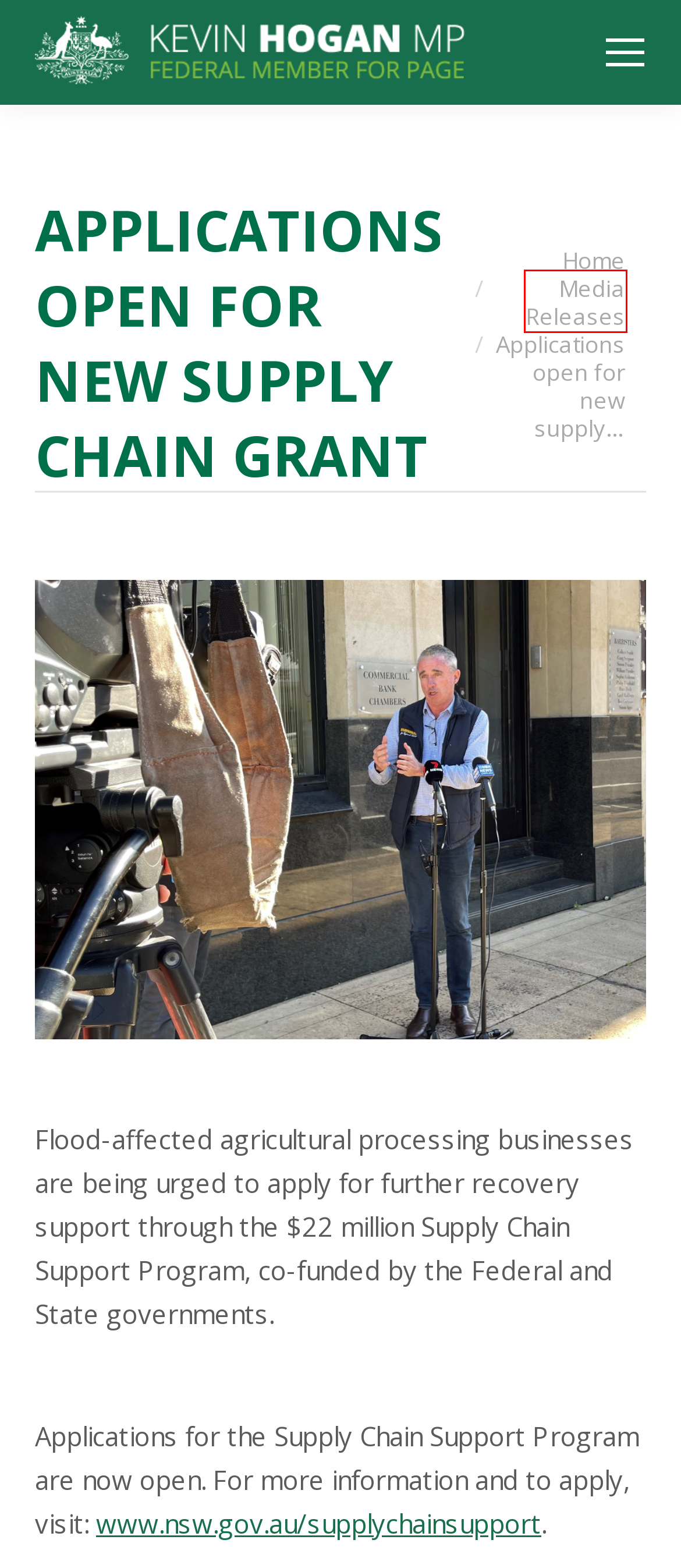You are provided with a screenshot of a webpage that includes a red rectangle bounding box. Please choose the most appropriate webpage description that matches the new webpage after clicking the element within the red bounding box. Here are the candidates:
A. Supply Chain Support Program | NSW Government
B. Media Releases – Kevin Hogan MP
C. Community – Kevin Hogan MP
D. Kevin Hogan – Kevin Hogan MP
E. Kevin Hogan MP – Federal Member for Page
F. PBS – Kevin Hogan MP
G. Business Hub – Kevin Hogan MP
H. Funding – Kevin Hogan MP

B